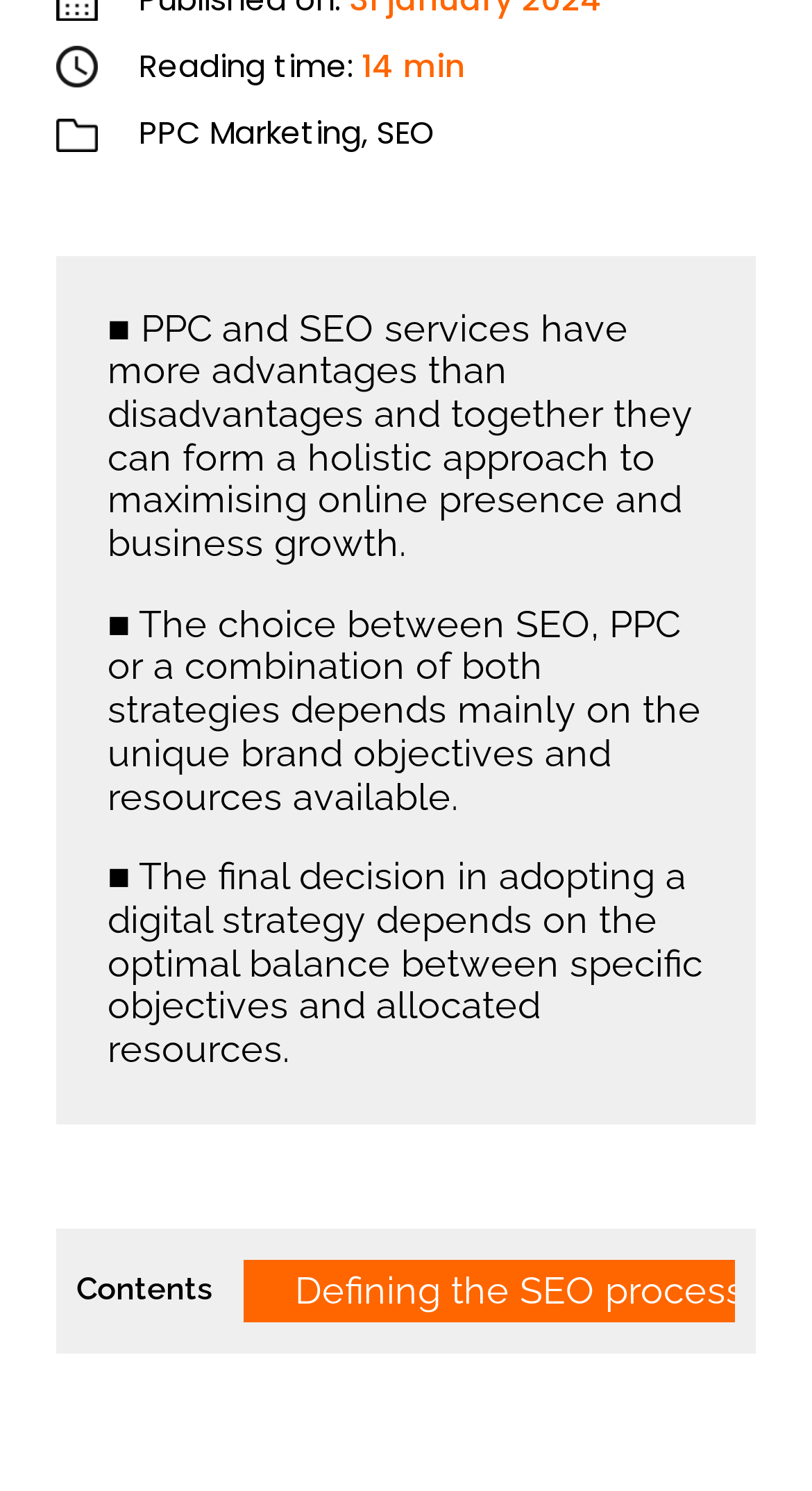Can you identify the bounding box coordinates of the clickable region needed to carry out this instruction: 'Learn about Defining the SEO process'? The coordinates should be four float numbers within the range of 0 to 1, stated as [left, top, right, bottom].

[0.299, 0.844, 0.981, 0.887]